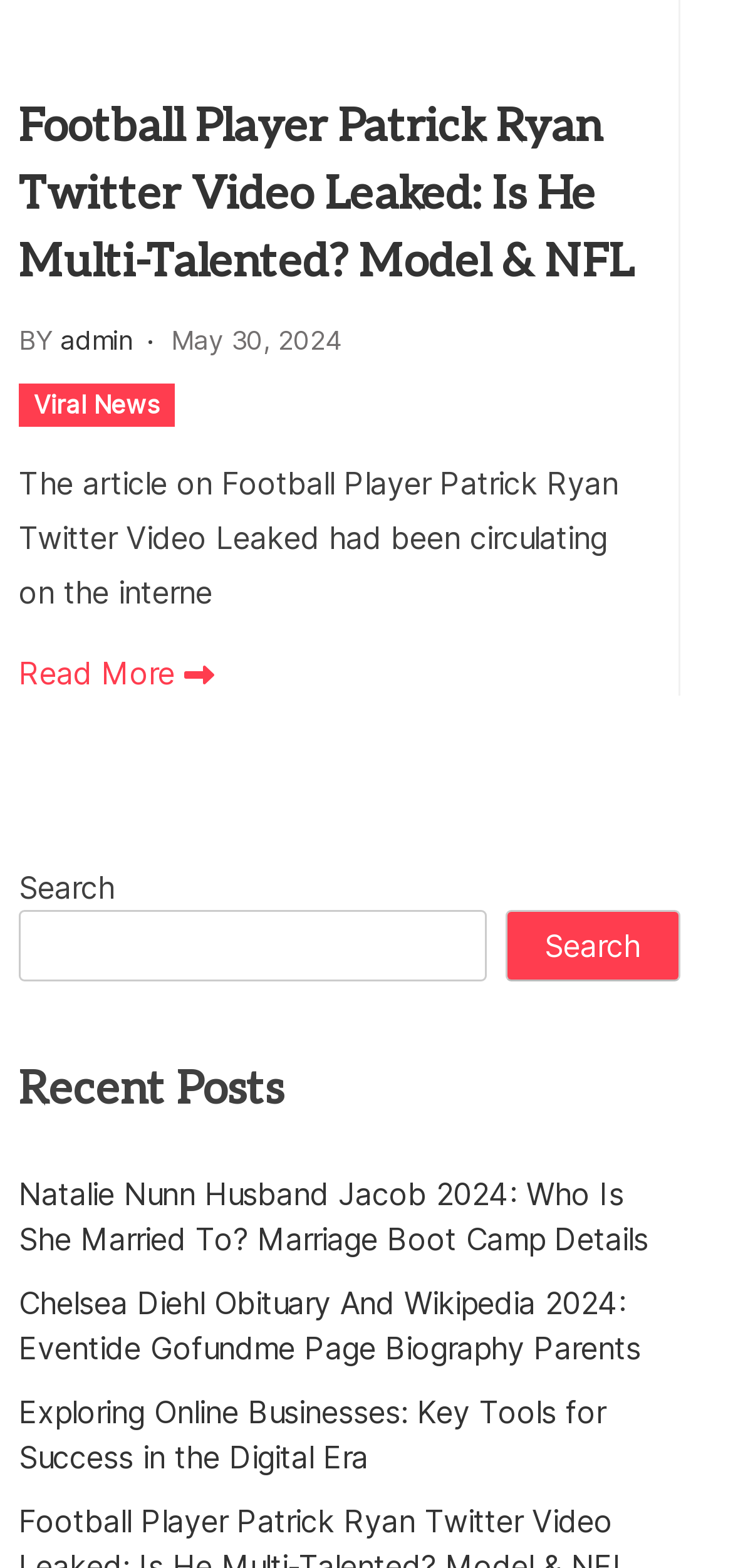Who is the author of the first article?
Look at the webpage screenshot and answer the question with a detailed explanation.

The author of the first article can be found next to the 'BY' text, which is 'admin'.